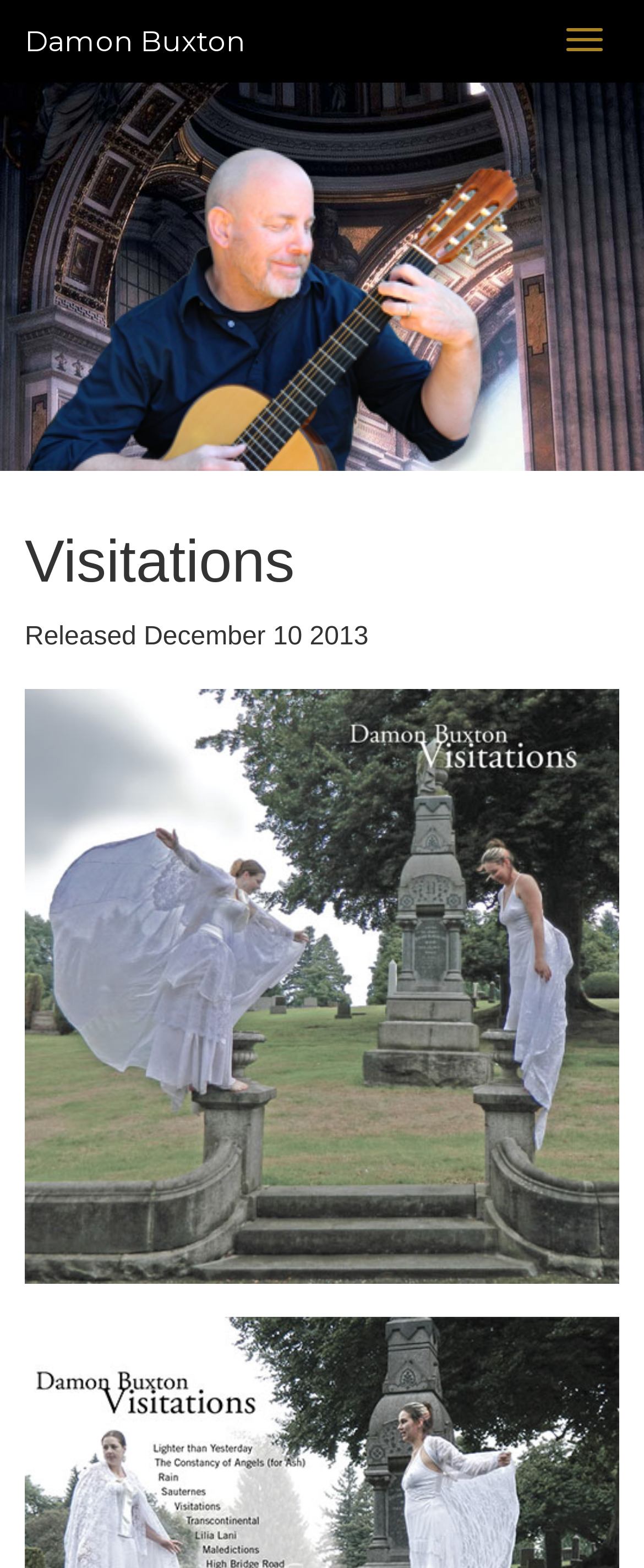Using the provided element description "alt="Classical Guitarist Seattle"", determine the bounding box coordinates of the UI element.

[0.038, 0.619, 0.962, 0.636]